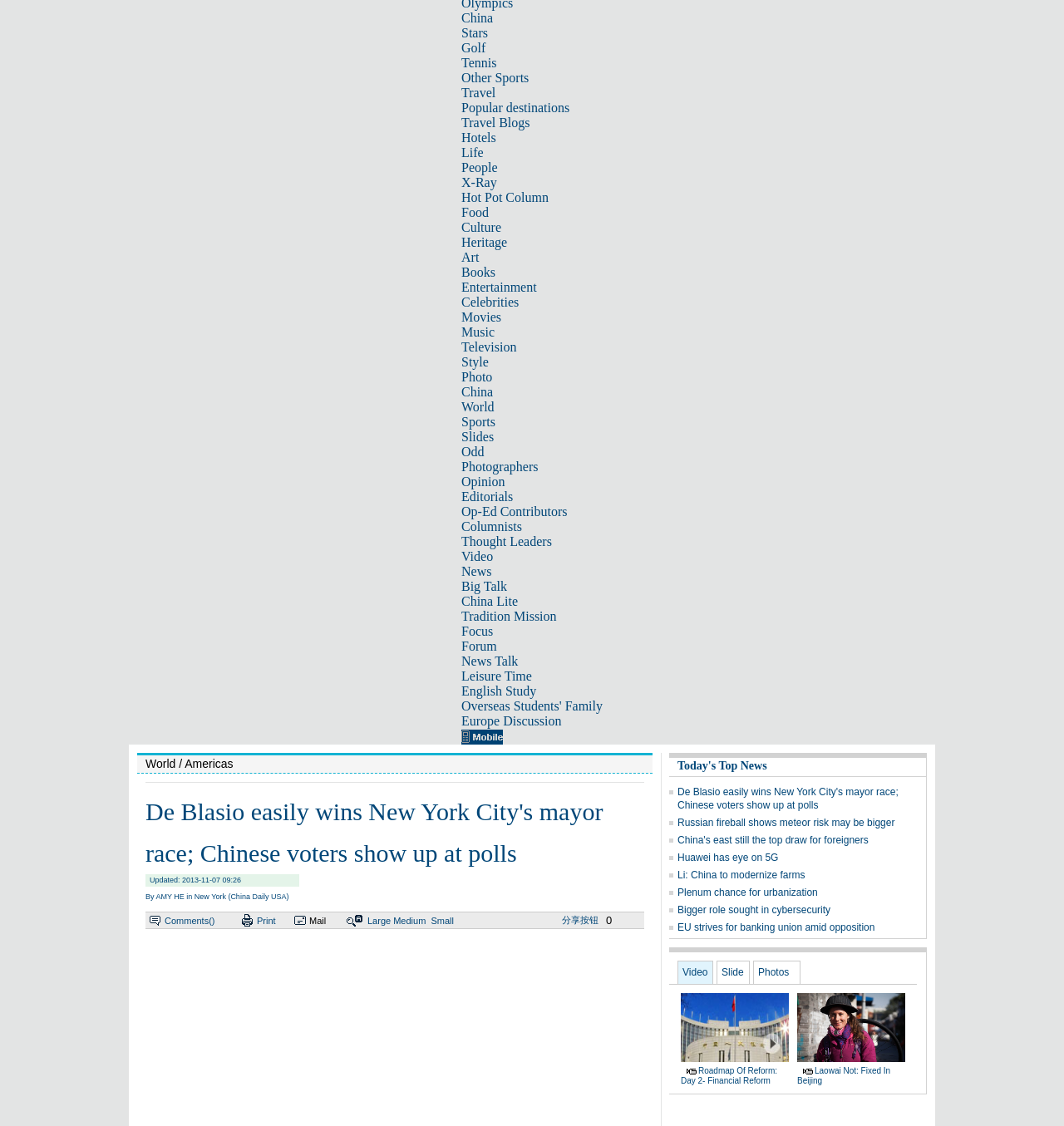Based on the element description "English Study", predict the bounding box coordinates of the UI element.

[0.434, 0.607, 0.504, 0.62]